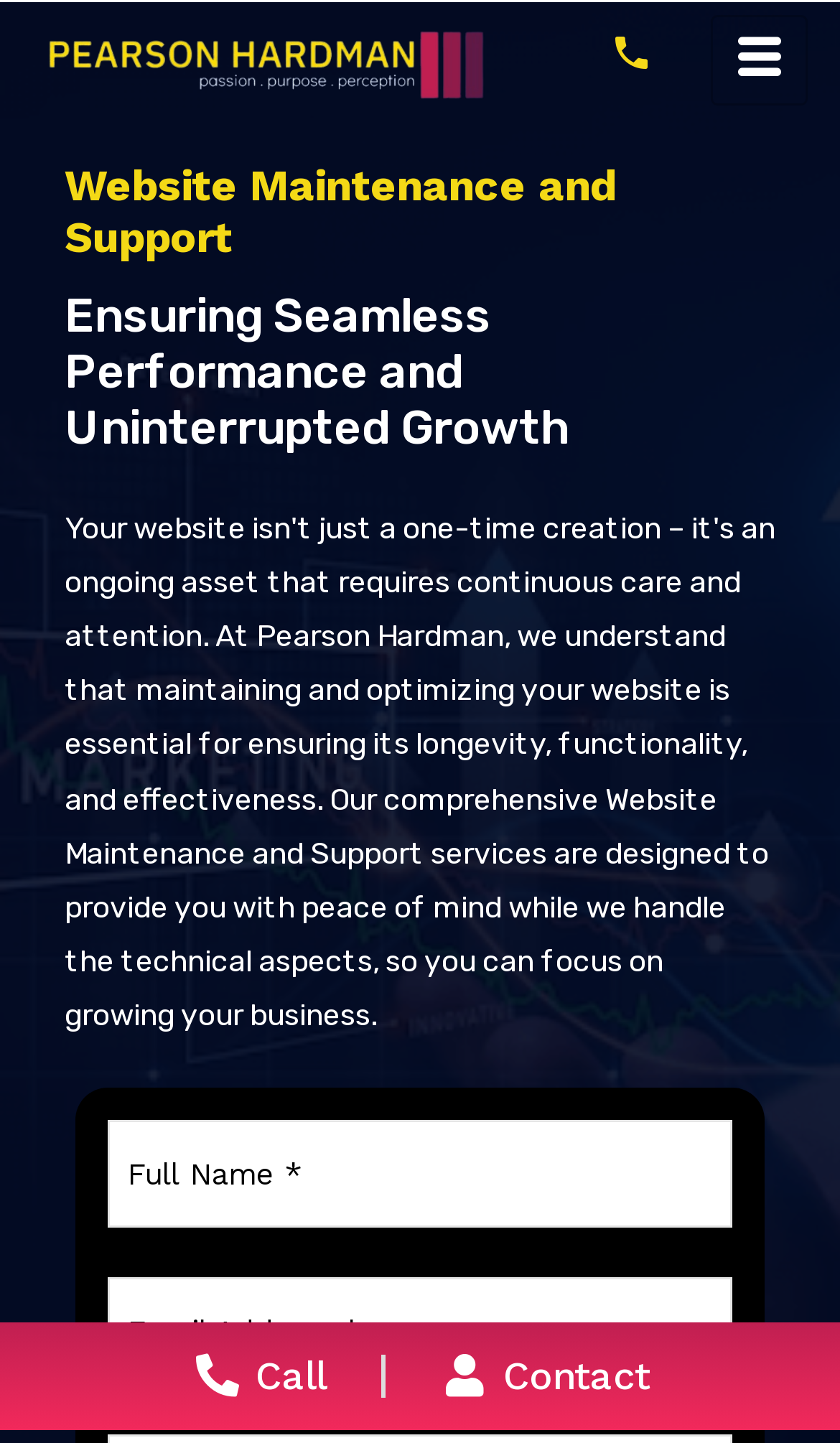Please give a one-word or short phrase response to the following question: 
How many links are present in the top section?

2